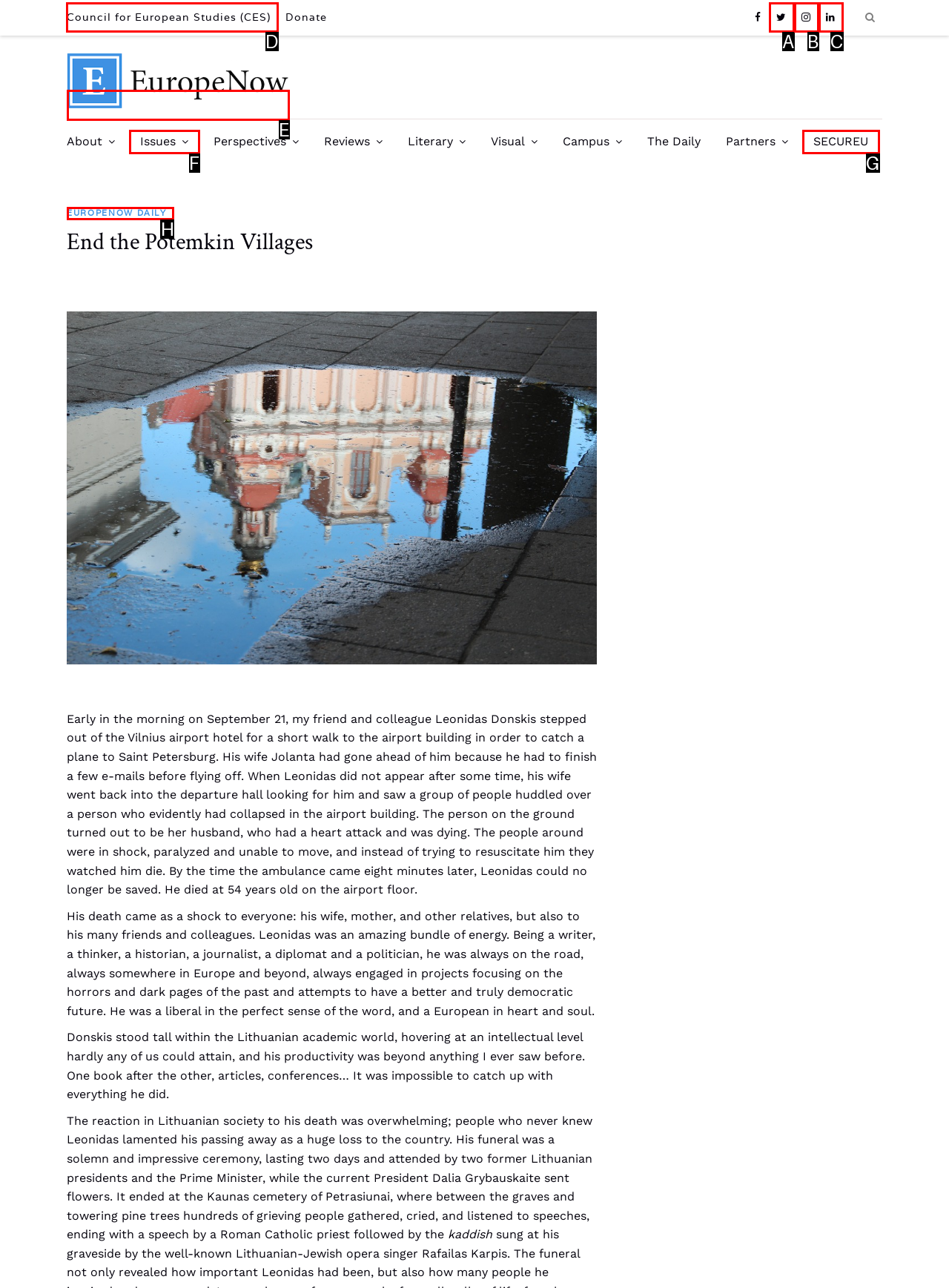Identify the correct HTML element to click for the task: Click the 'Council for European Studies (CES)' link. Provide the letter of your choice.

D